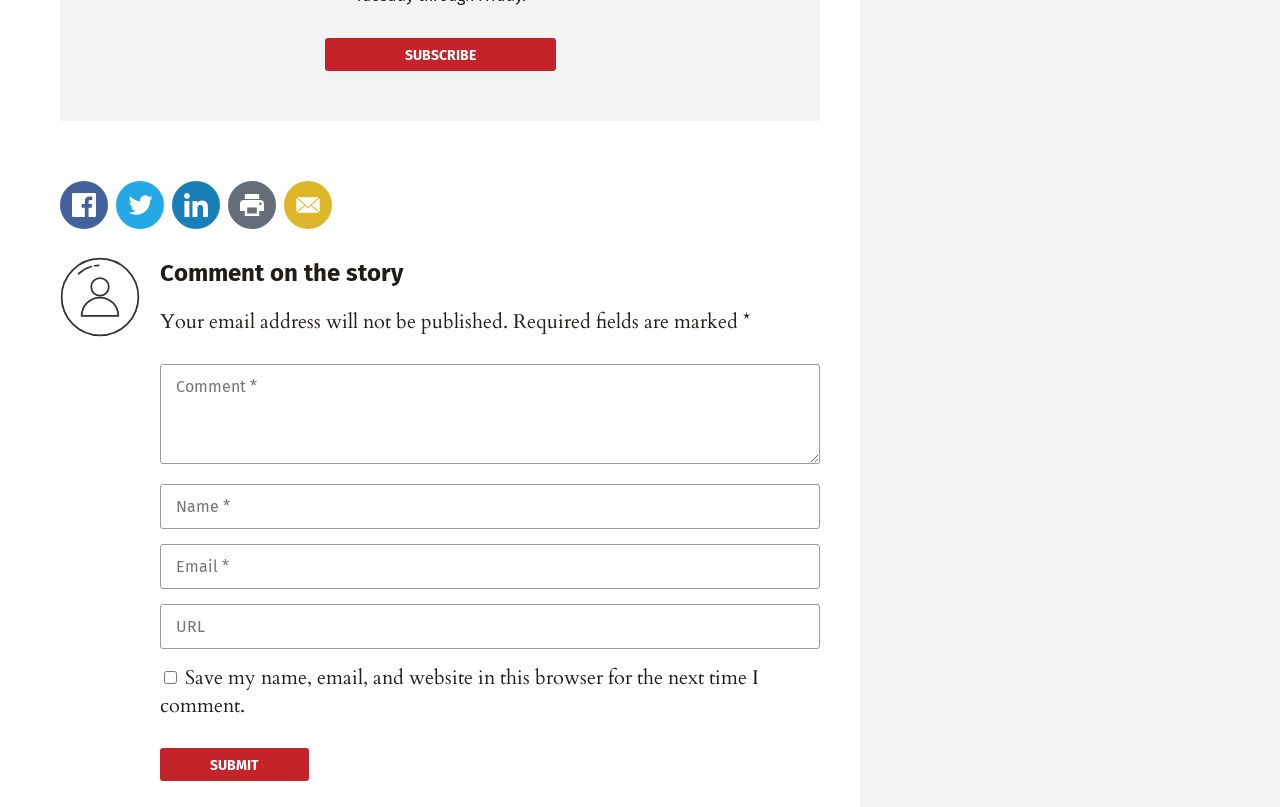What is the function of the checkbox?
Answer the question with detailed information derived from the image.

The checkbox is used to save the user's name, email, and website in the browser for the next time they comment. This is indicated by the text next to the checkbox, which states 'Save my name, email, and website in this browser for the next time I comment.'